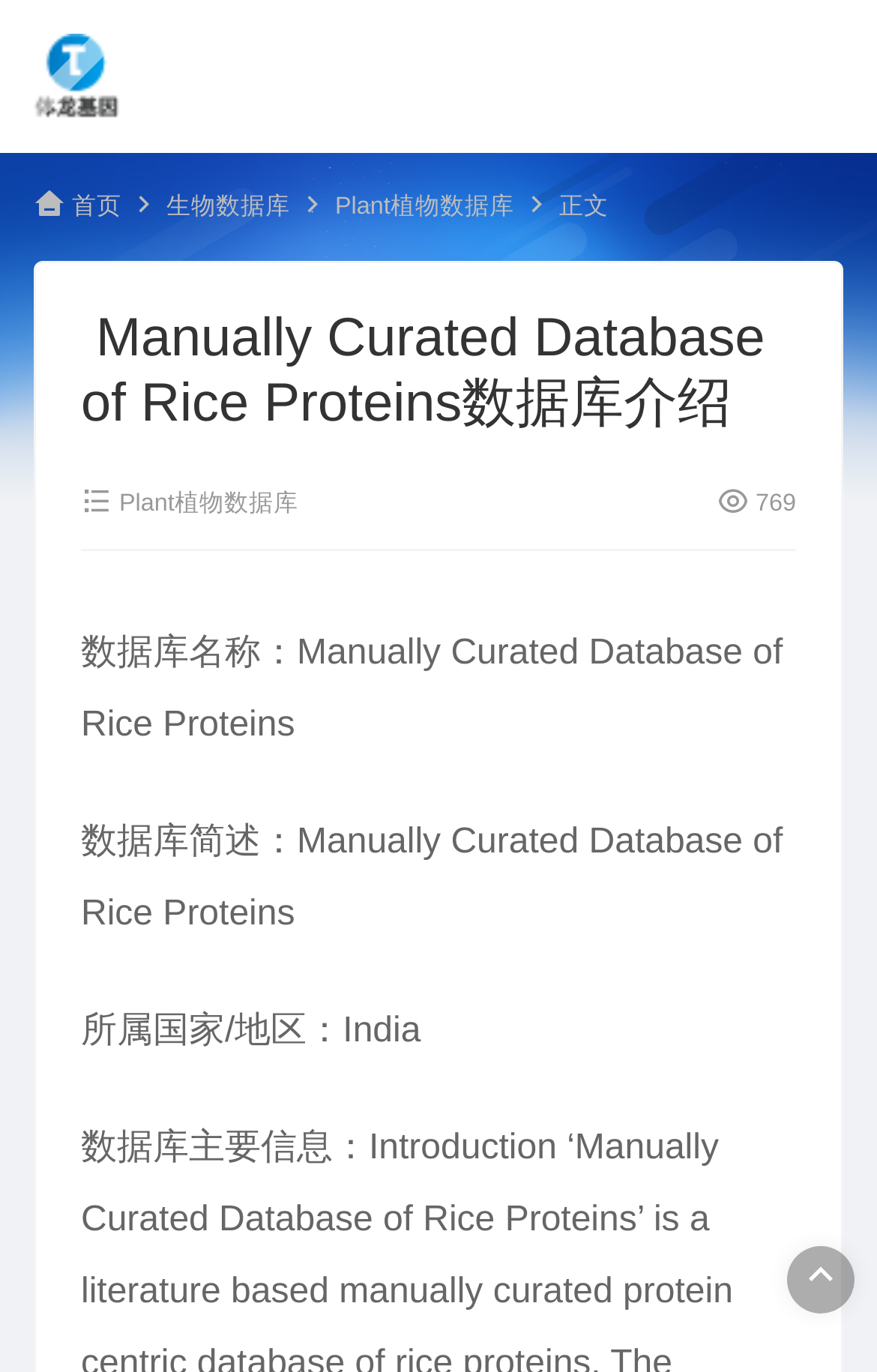What is the name of the database?
Utilize the information in the image to give a detailed answer to the question.

I found the answer by looking at the static text element that says '数据库名称：Manually Curated Database of Rice Proteins' which translates to 'Database name: Manually Curated Database of Rice Proteins'.